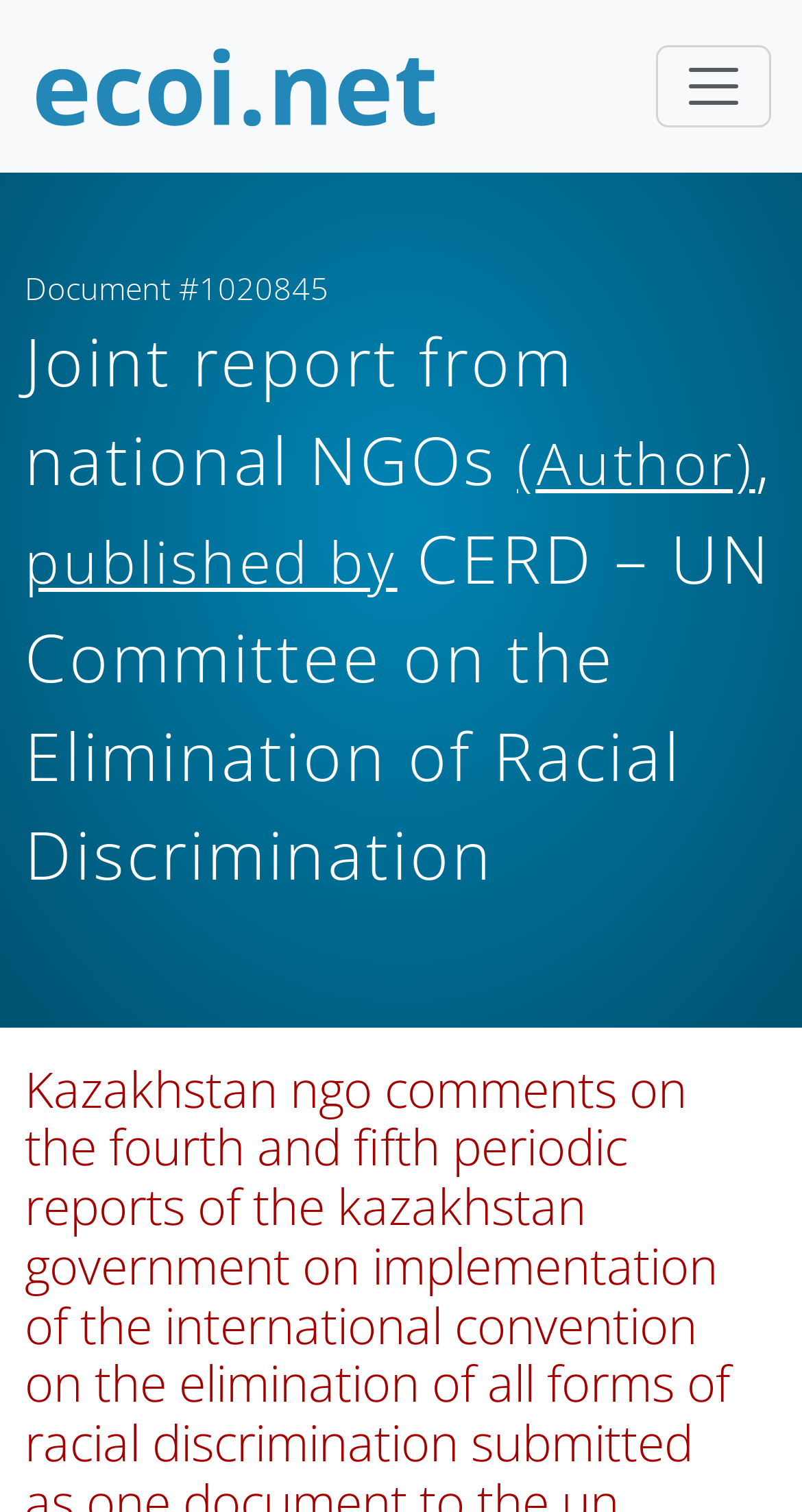What is the type of report?
Kindly offer a detailed explanation using the data available in the image.

The type of report can be found in the static text element 'Joint report from national NGOs' which is located at the top of the webpage, with a bounding box of [0.031, 0.209, 0.716, 0.332].